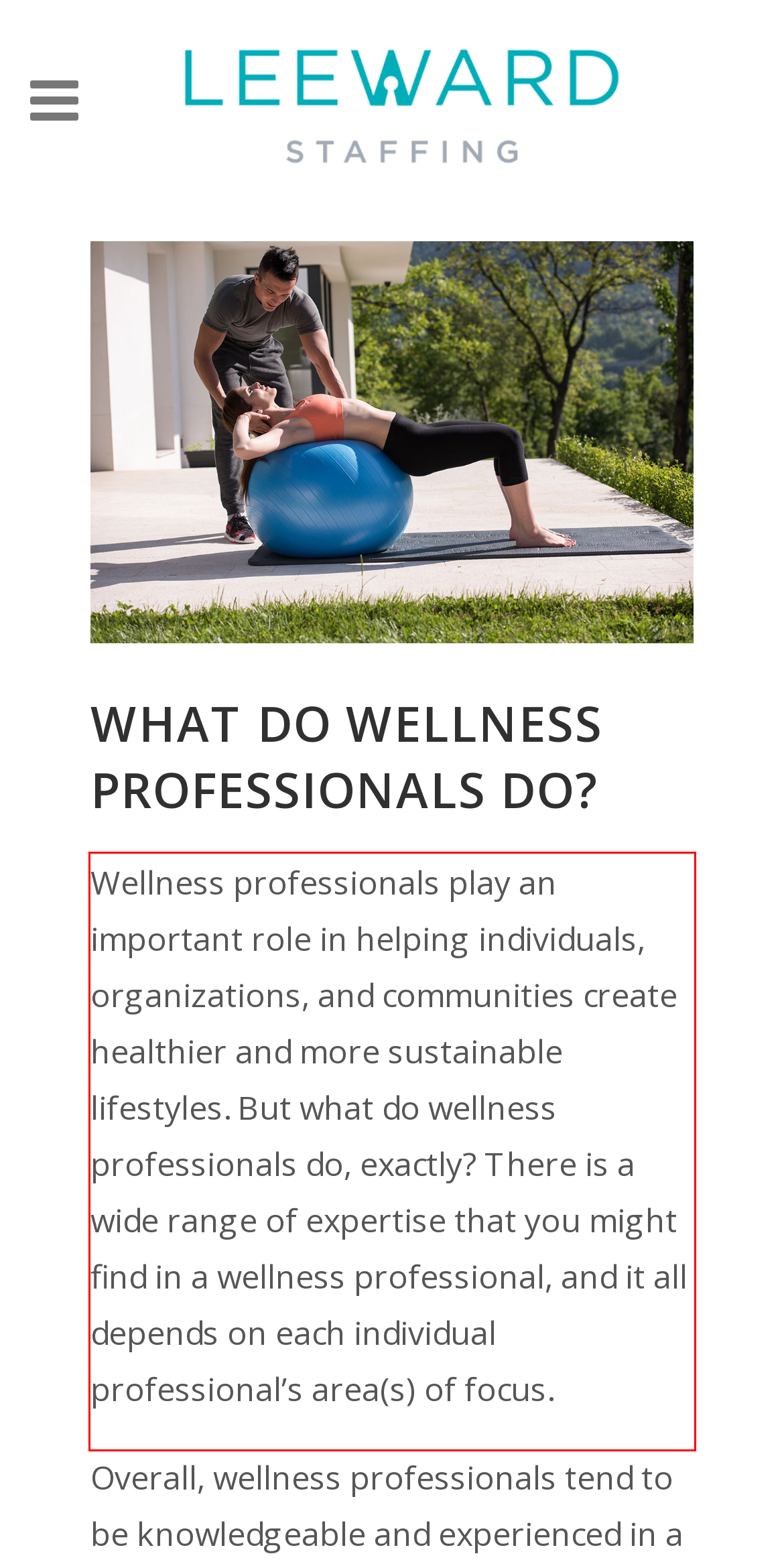Given a webpage screenshot with a red bounding box, perform OCR to read and deliver the text enclosed by the red bounding box.

Wellness professionals play an important role in helping individuals, organizations, and communities create healthier and more sustainable lifestyles. But what do wellness professionals do, exactly? There is a wide range of expertise that you might find in a wellness professional, and it all depends on each individual professional’s area(s) of focus.